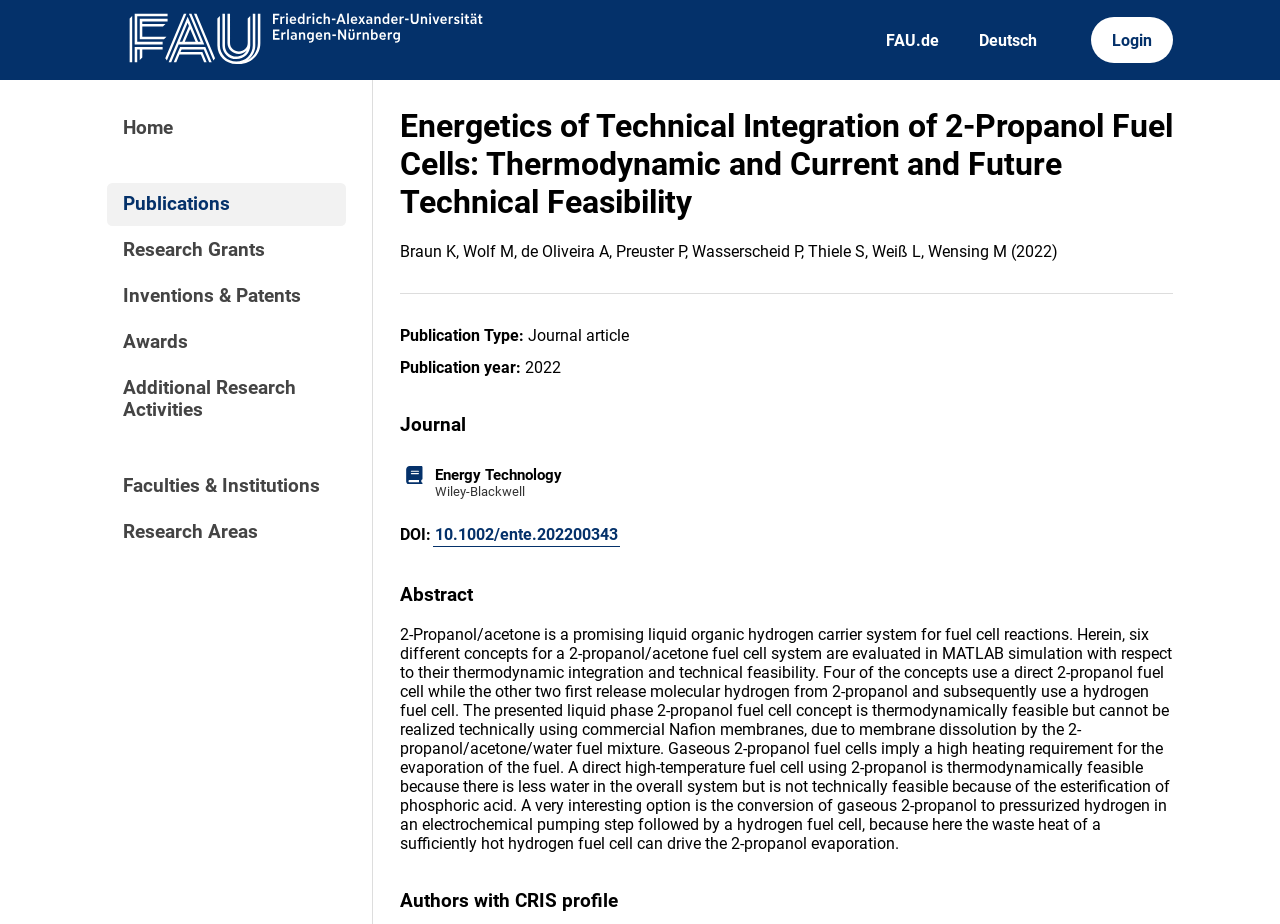What is the publication type of the article?
Refer to the image and give a detailed answer to the query.

The publication type of the article can be found in the section below the title, where it is stated as 'Publication Type: Journal article'.